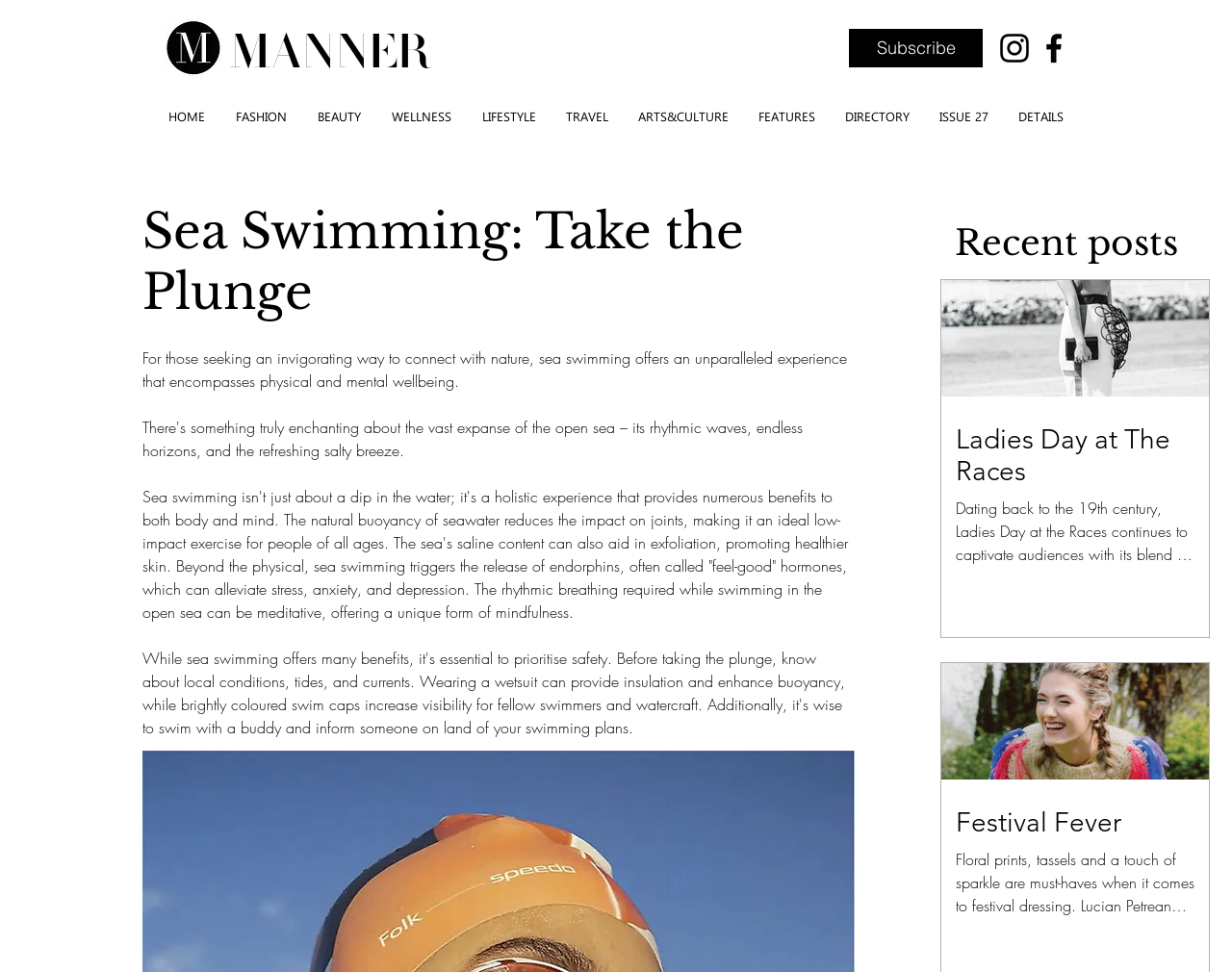What is the category of the link 'WELLNESS'?
Examine the image closely and answer the question with as much detail as possible.

The link 'WELLNESS' can be found in the navigation menu, which is a list of links that categorize the content of the website. Therefore, it is a navigation link.